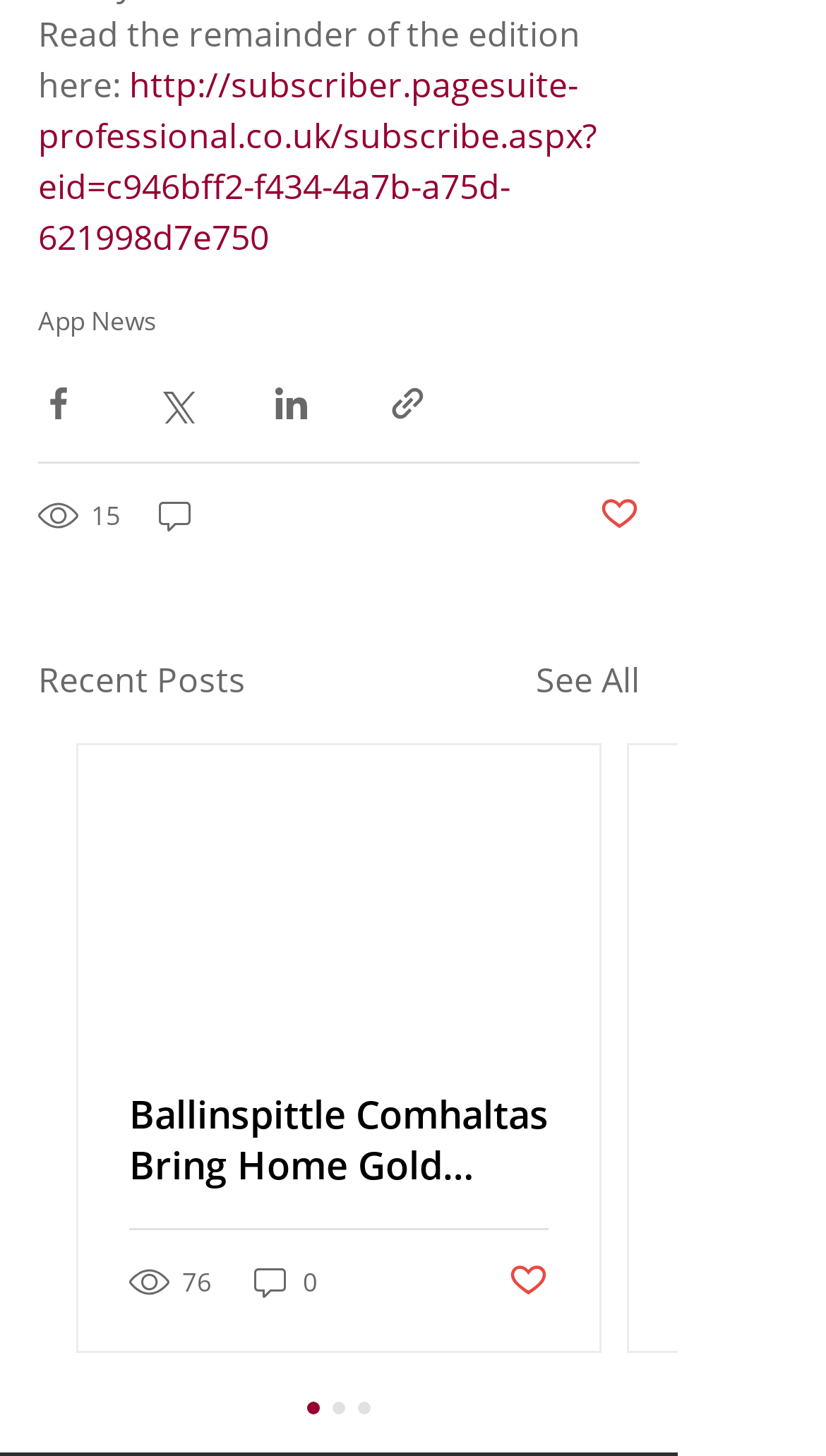Determine the bounding box coordinates of the region I should click to achieve the following instruction: "Visit Wikipedia". Ensure the bounding box coordinates are four float numbers between 0 and 1, i.e., [left, top, right, bottom].

None